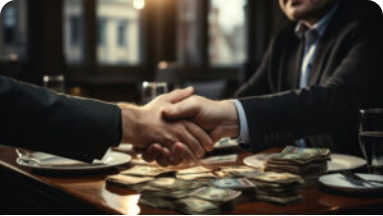Give a meticulous account of what the image depicts.

The image captures a crucial moment of agreement over a business deal, symbolized by a handshake between two individuals seated at a table. The setting appears to be a refined restaurant, indicated by the elegant tableware and the ambient light filtering through large windows, creating a warm, inviting atmosphere. On the table, stacks of cash are prominently displayed, emphasizing the financial stakes involved in the transaction. This scene reflects themes of negotiation, trust, and the formalities of business arrangements, highlighting the essence of partnership and financial commitment in professional settings. The image is associated with a topic discussing the "Pre-Requisites Before Applying for an Instant Personal Loan," suggesting the importance of understanding financial agreements and their implications.